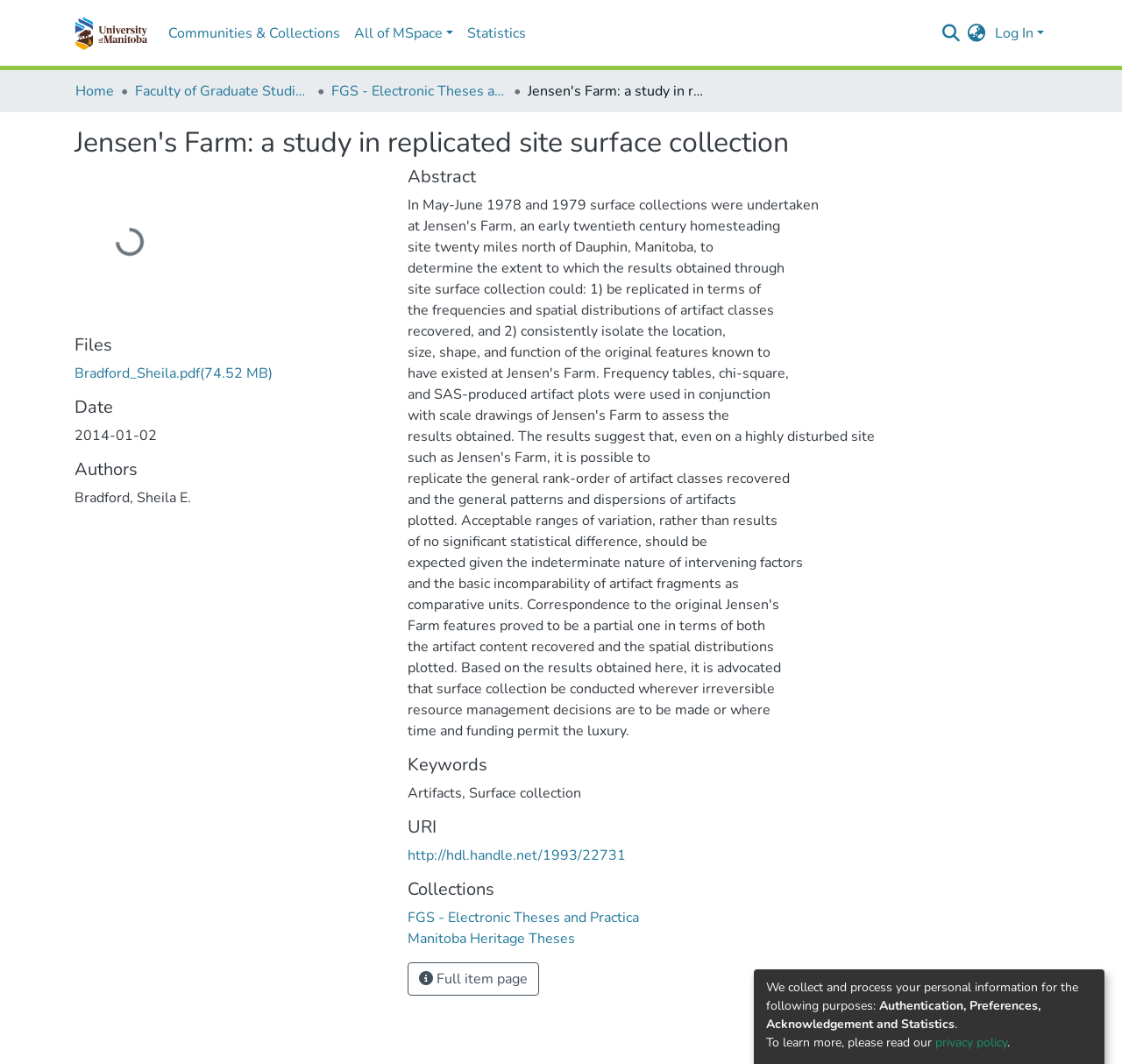Please specify the bounding box coordinates of the element that should be clicked to execute the given instruction: 'Log in'. Ensure the coordinates are four float numbers between 0 and 1, expressed as [left, top, right, bottom].

[0.884, 0.022, 0.934, 0.04]